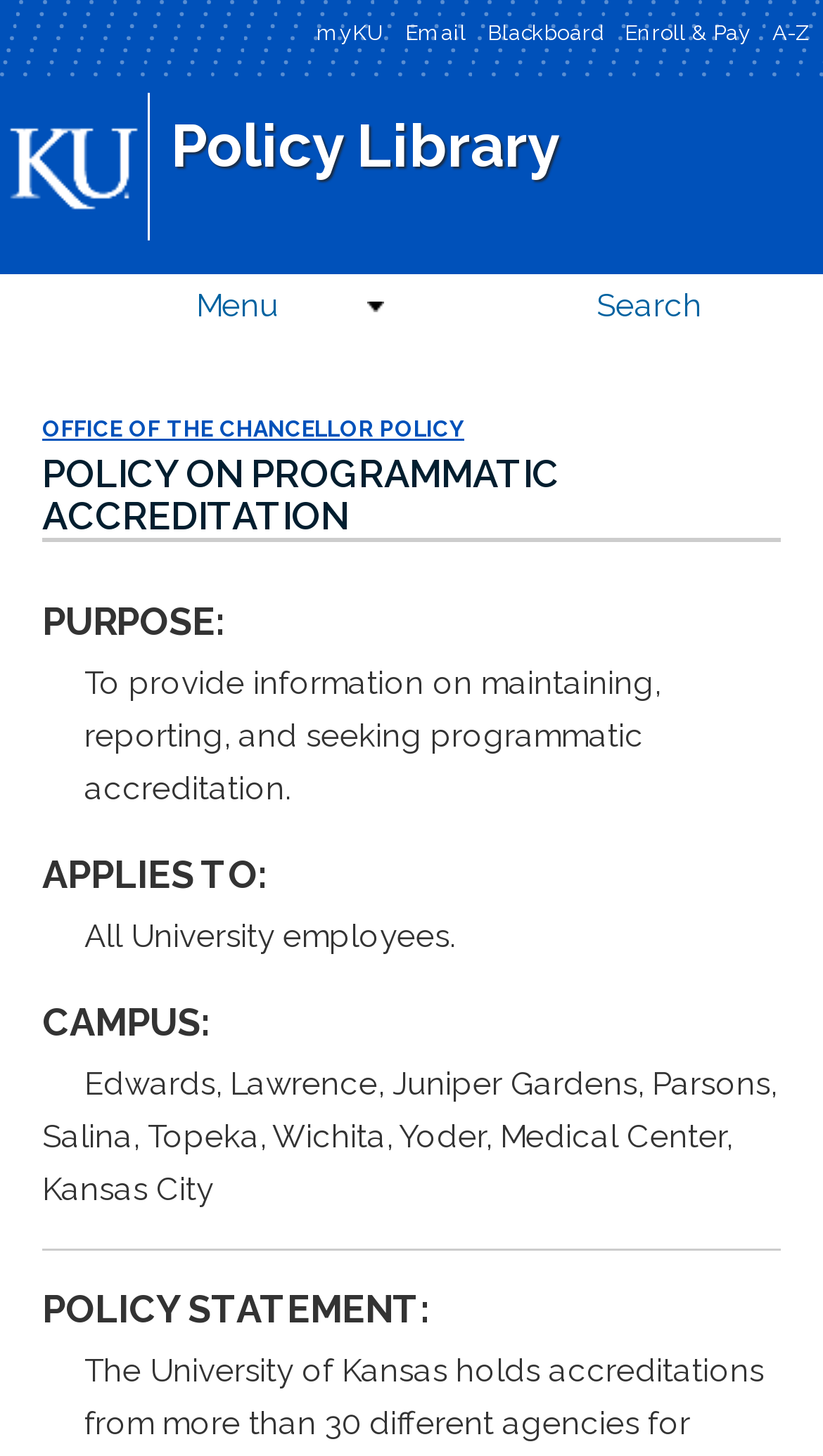Provide the bounding box for the UI element matching this description: "Office of the Chancellor Policy".

[0.051, 0.285, 0.564, 0.303]